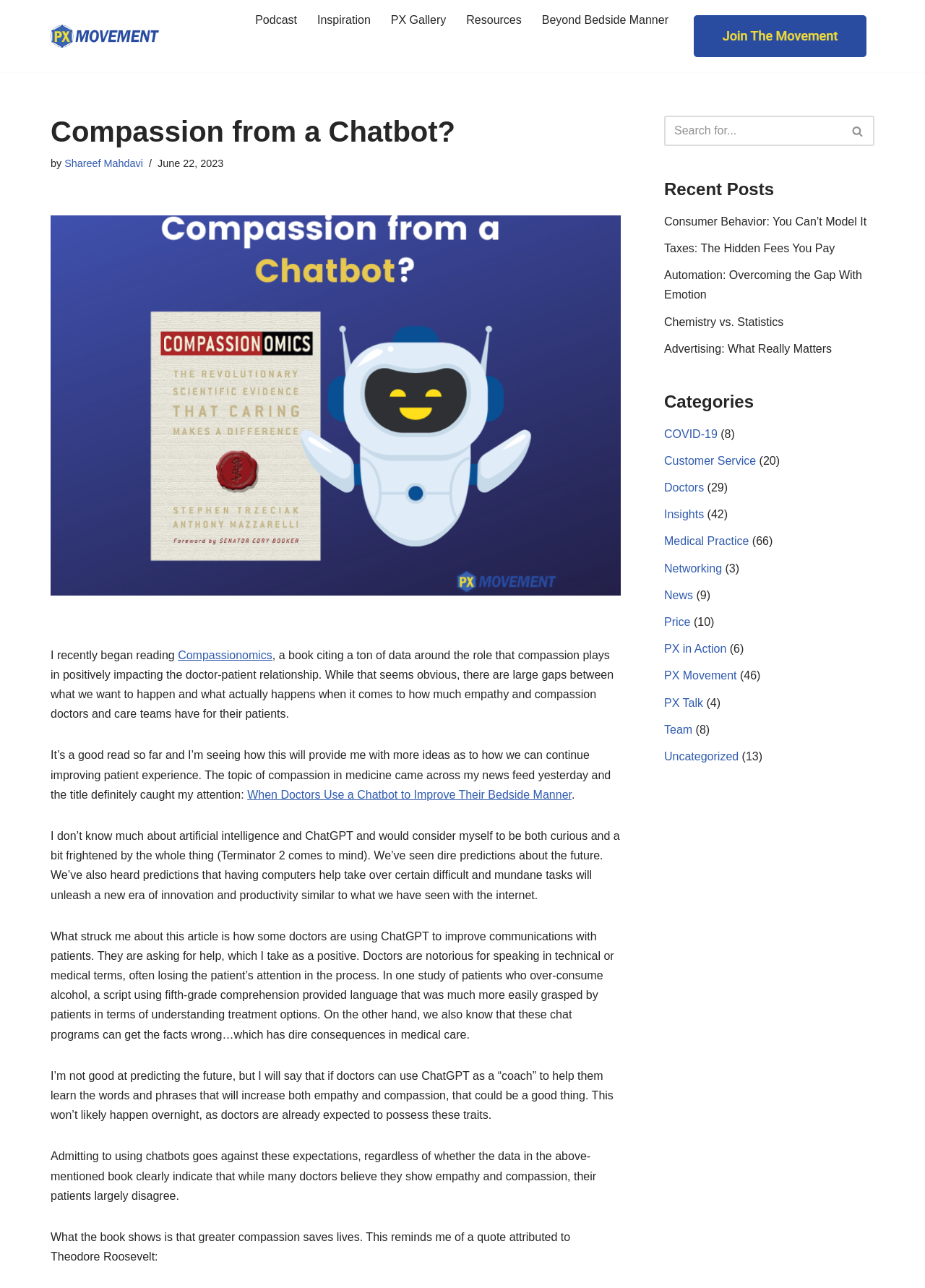Answer briefly with one word or phrase:
What is the purpose of the chatbot in the article?

To improve doctor-patient communication